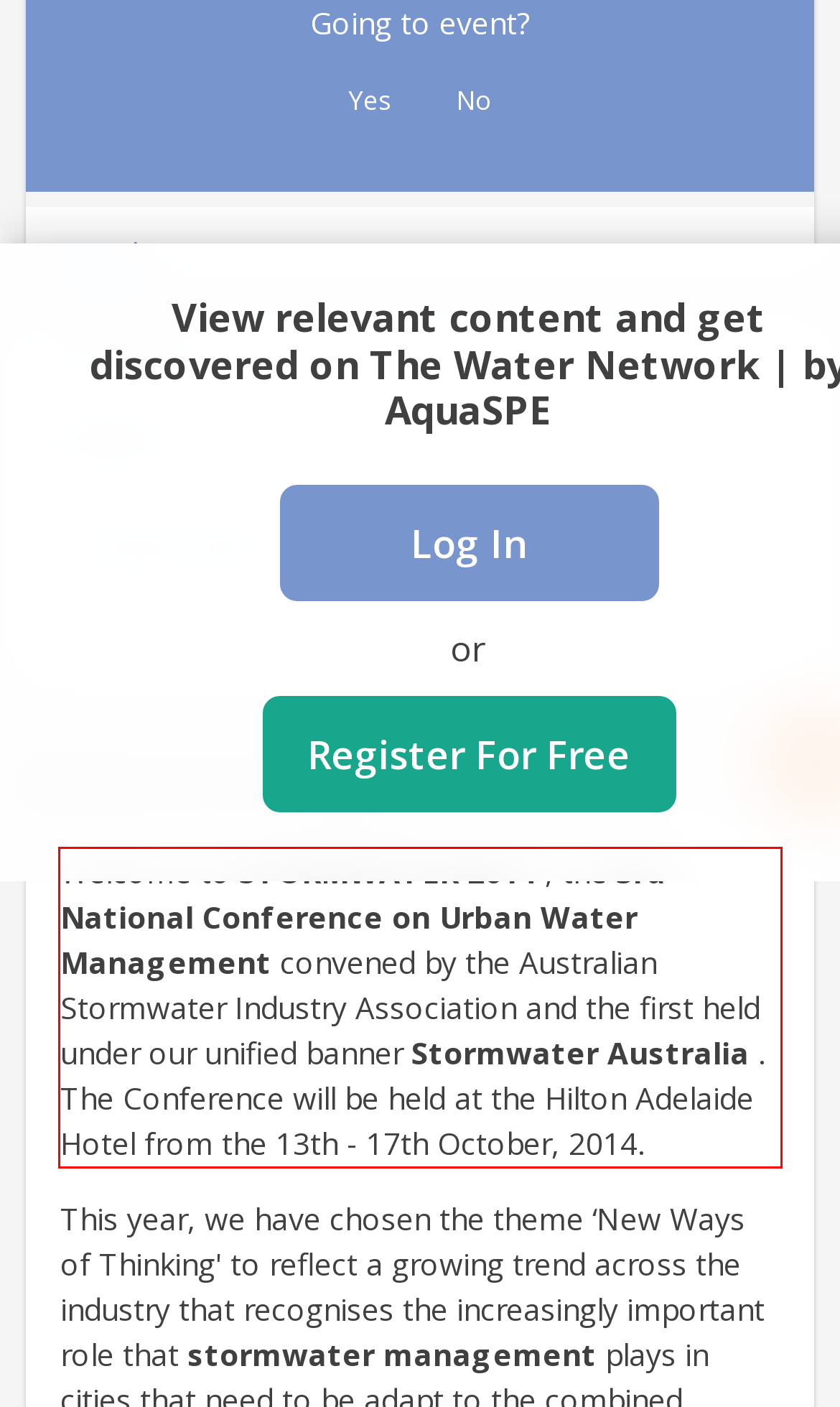In the given screenshot, locate the red bounding box and extract the text content from within it.

Welcome to STORMWATER 2014 , the 3rd National Conference on Urban Water Management convened by the Australian Stormwater Industry Association and the first held under our unified banner Stormwater Australia . The Conference will be held at the Hilton Adelaide Hotel from the 13th - 17th October, 2014.